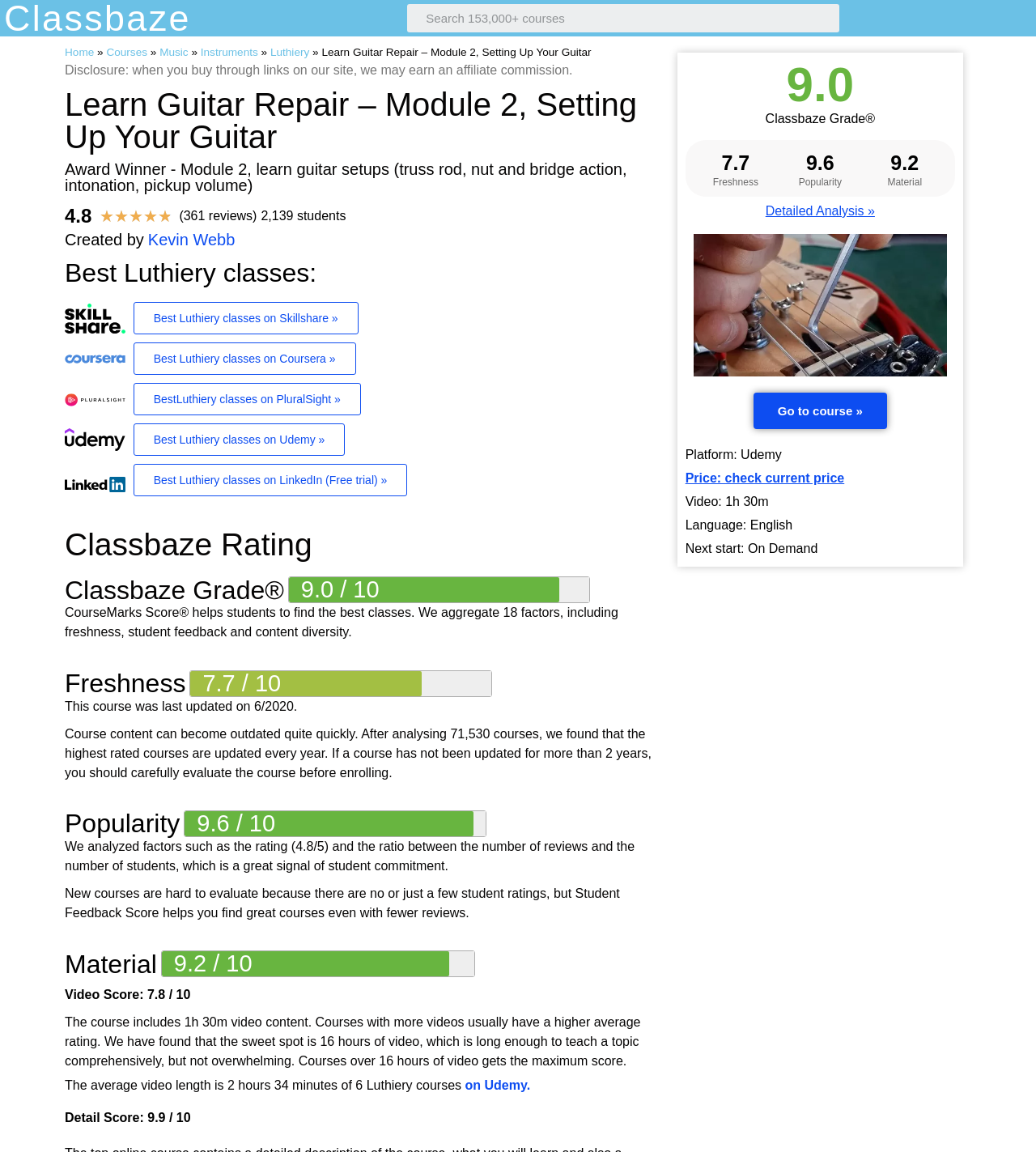What is the Classbaze Grade of this course?
Using the picture, provide a one-word or short phrase answer.

9.0/10